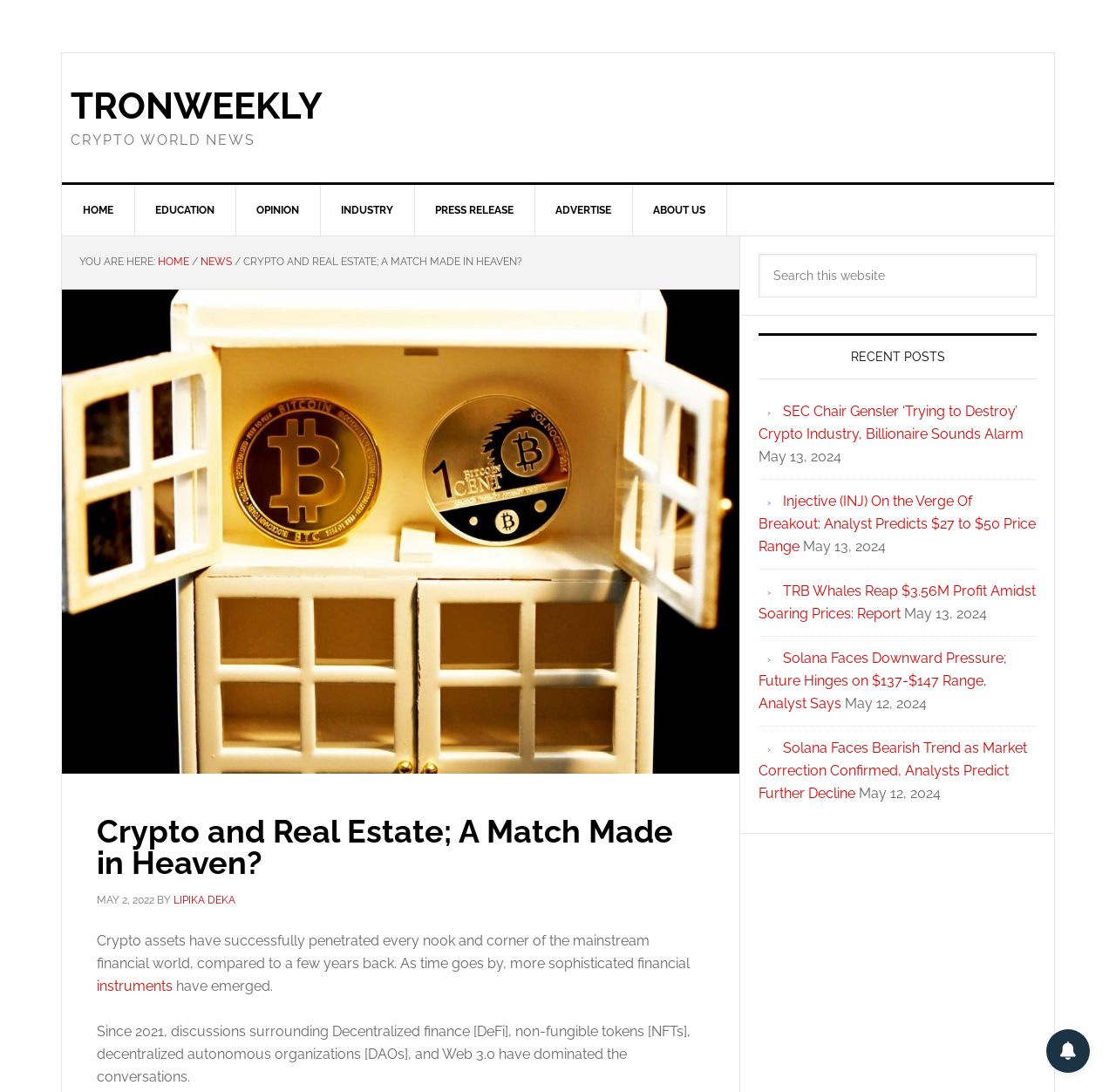Determine the bounding box coordinates for the clickable element to execute this instruction: "Click the 'HOME' link". Provide the coordinates as four float numbers between 0 and 1, i.e., [left, top, right, bottom].

None